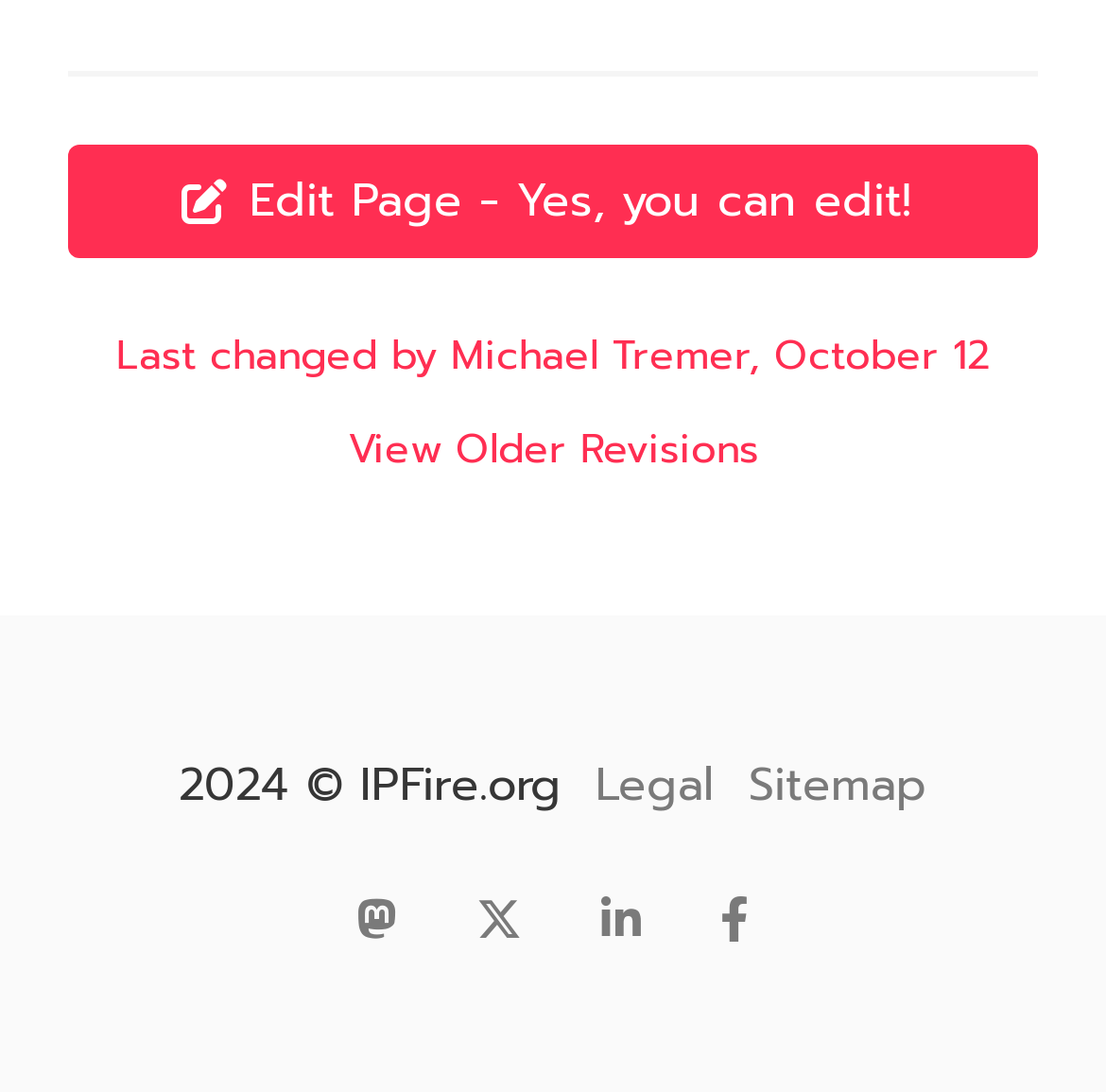Please give a short response to the question using one word or a phrase:
How many social media links are present at the bottom of the page?

4